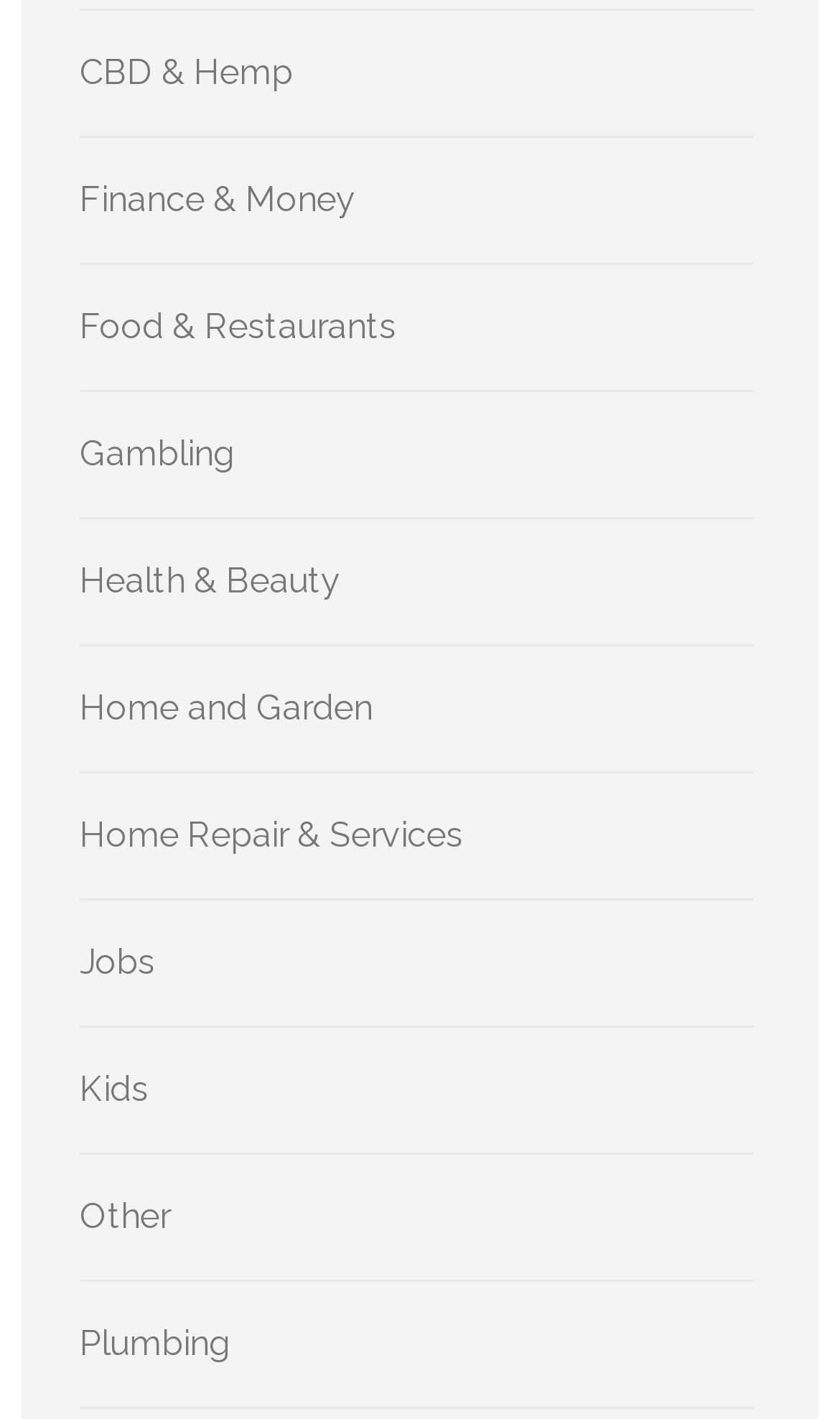What is the first category listed?
Answer briefly with a single word or phrase based on the image.

CBD & Hemp